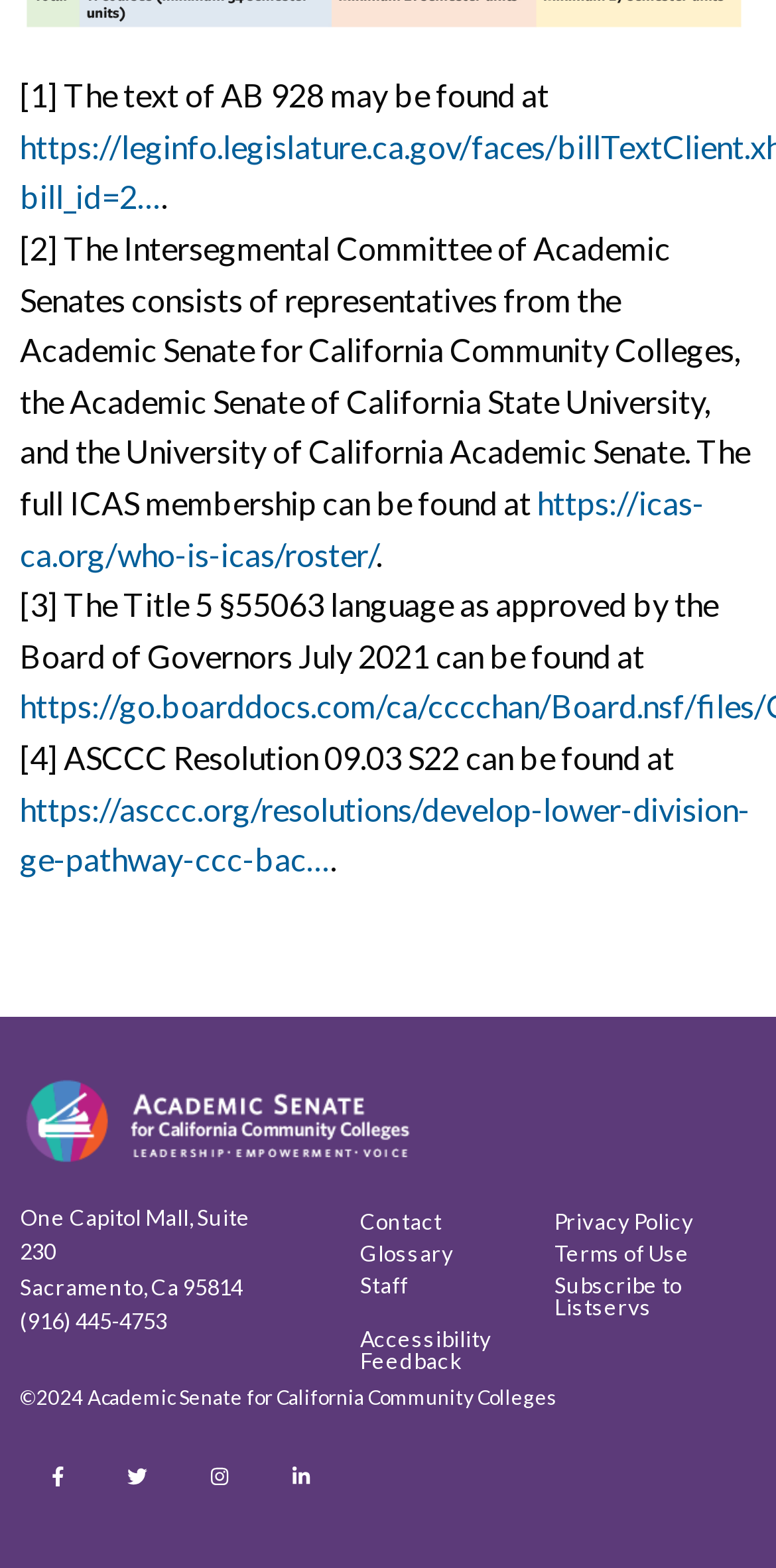Find the bounding box of the element with the following description: "Privacy Policy". The coordinates must be four float numbers between 0 and 1, formatted as [left, top, right, bottom].

[0.714, 0.771, 0.94, 0.791]